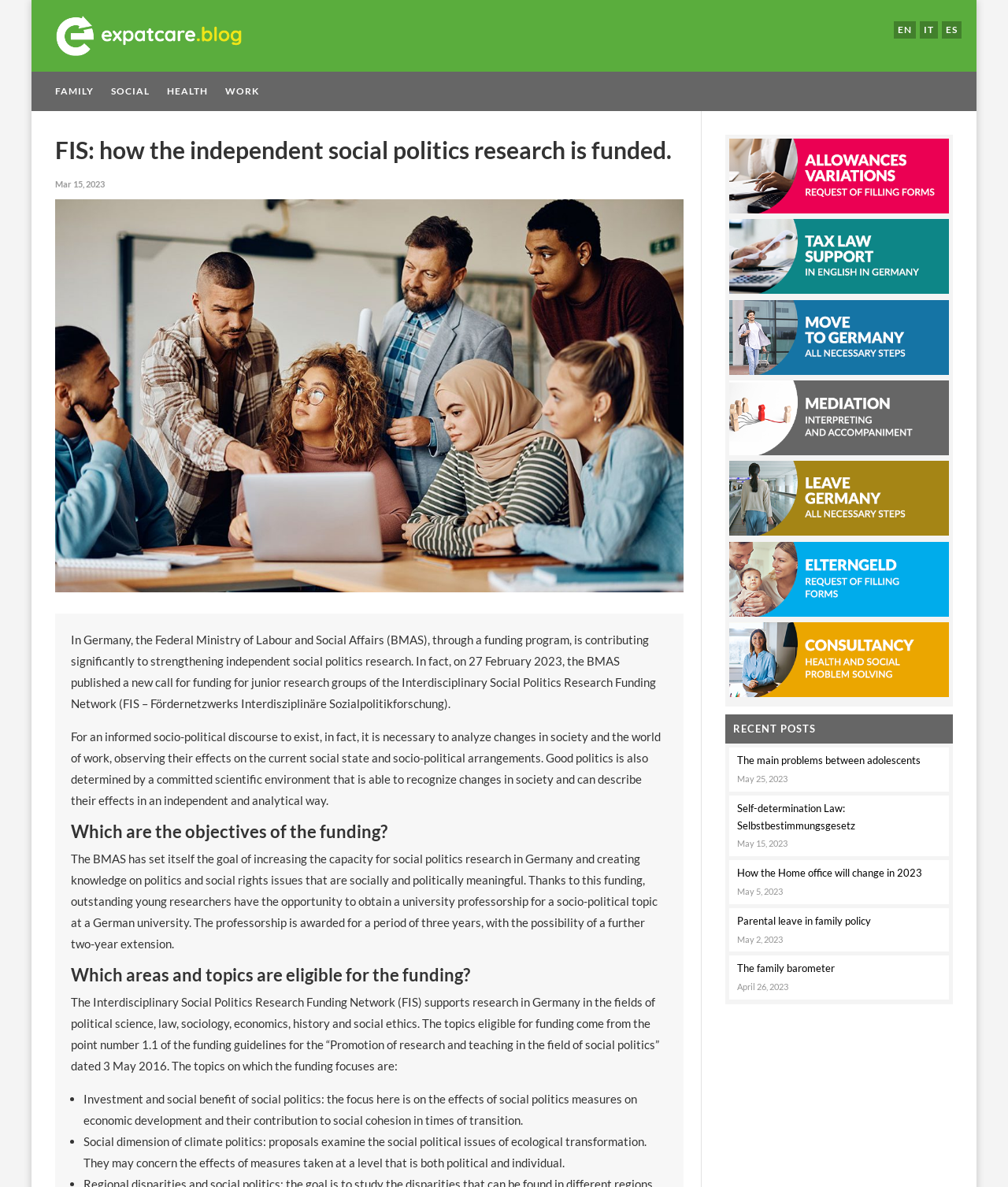Given the content of the image, can you provide a detailed answer to the question?
What is the duration of the professorship awarded by the BMAS?

The webpage states that the professorship is awarded for a period of three years, with the possibility of a further two-year extension.